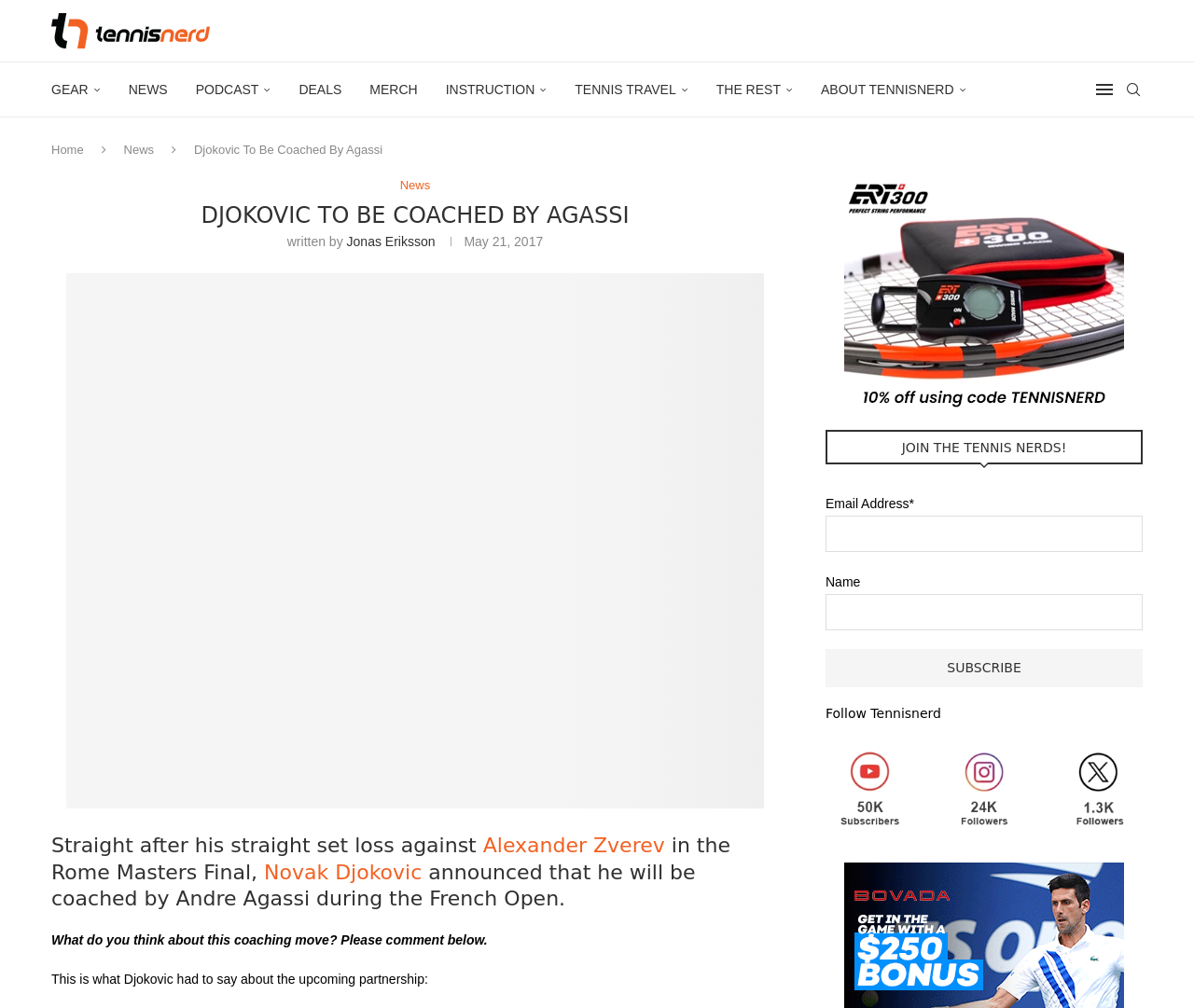Determine the bounding box coordinates of the element's region needed to click to follow the instruction: "Follow Tennisnerd on Twitter". Provide these coordinates as four float numbers between 0 and 1, formatted as [left, top, right, bottom].

[0.883, 0.734, 0.957, 0.748]